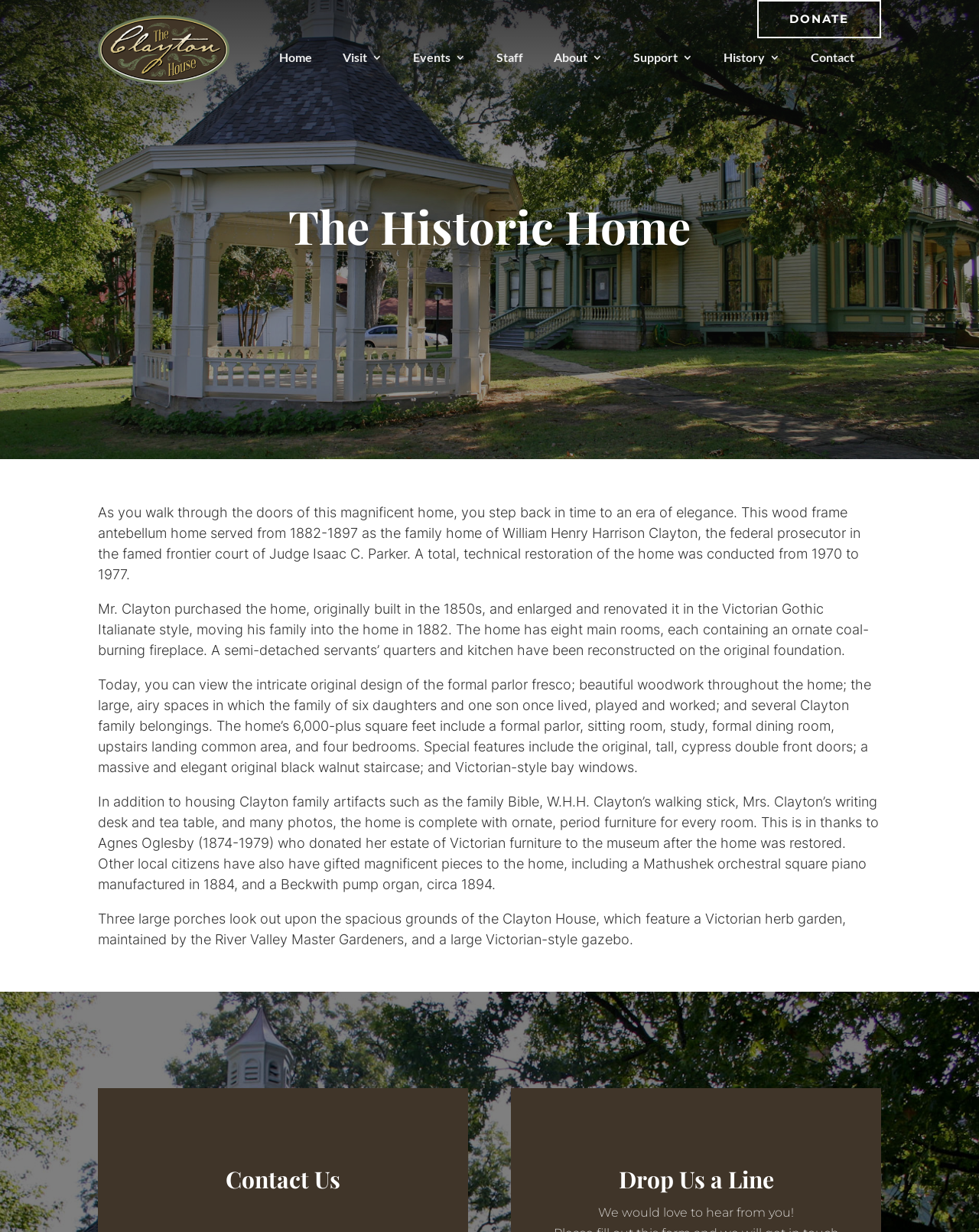Provide a comprehensive caption for the webpage.

The webpage is about The Historic Home, specifically the Clayton House. At the top, there is a navigation menu with links to "DONATE", "Home", "Visit 3", "Events", "Staff", "About 3", "Support 3", "History 3", and "Contact". Below the navigation menu, there is a heading that reads "The Historic Home". 

Underneath the heading, there is a descriptive paragraph about the Clayton House, which explains its history and features. The paragraph is followed by three more sections of text that provide further details about the home's architecture, furnishings, and grounds. 

On the bottom left of the page, there is a "Contact Us" section with the address "514 North 6th Street". Next to it, there is a "Drop Us a Line" section with a message that says "We would love to hear from you!".